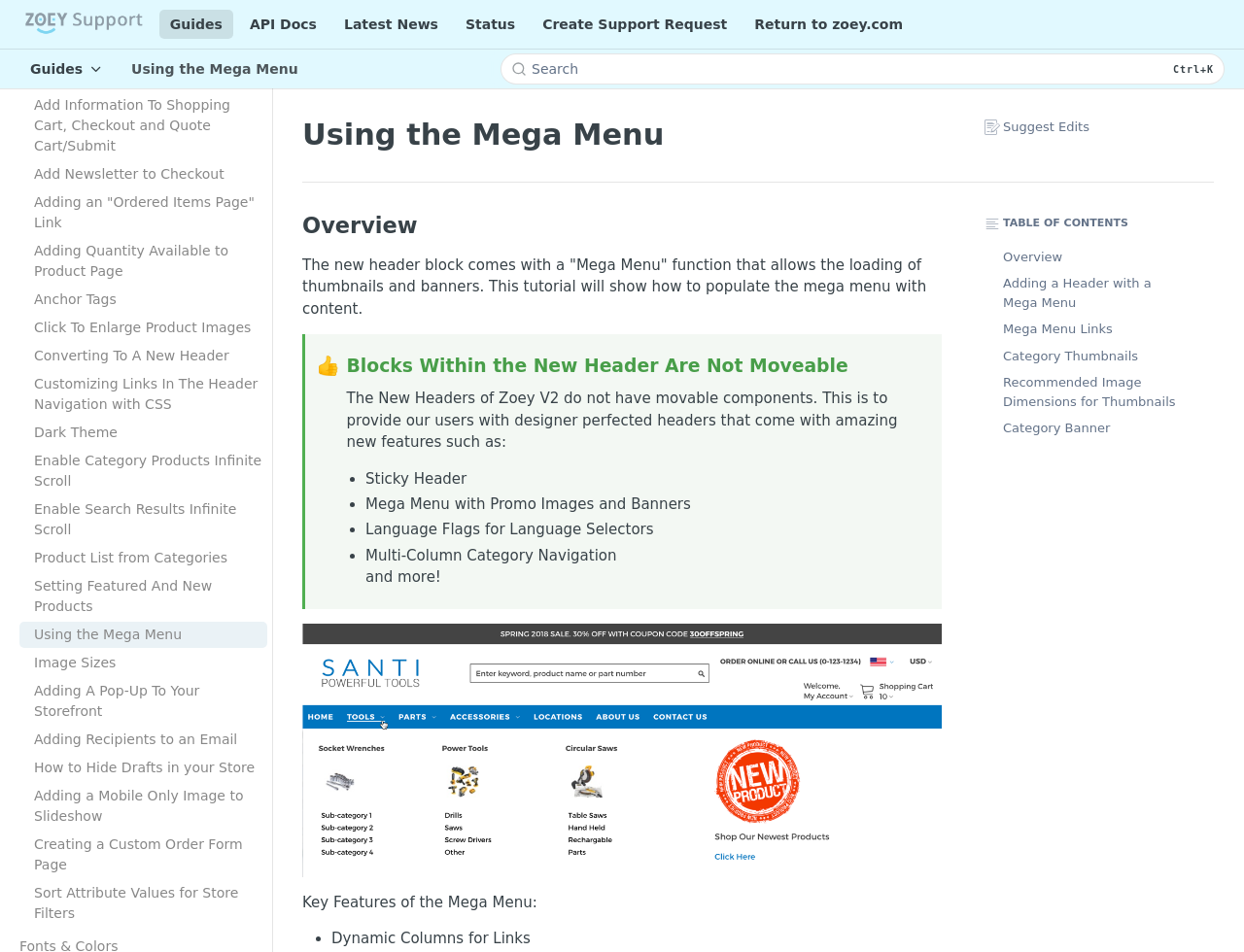Could you find the bounding box coordinates of the clickable area to complete this instruction: "Search for something"?

[0.427, 0.064, 0.984, 0.081]